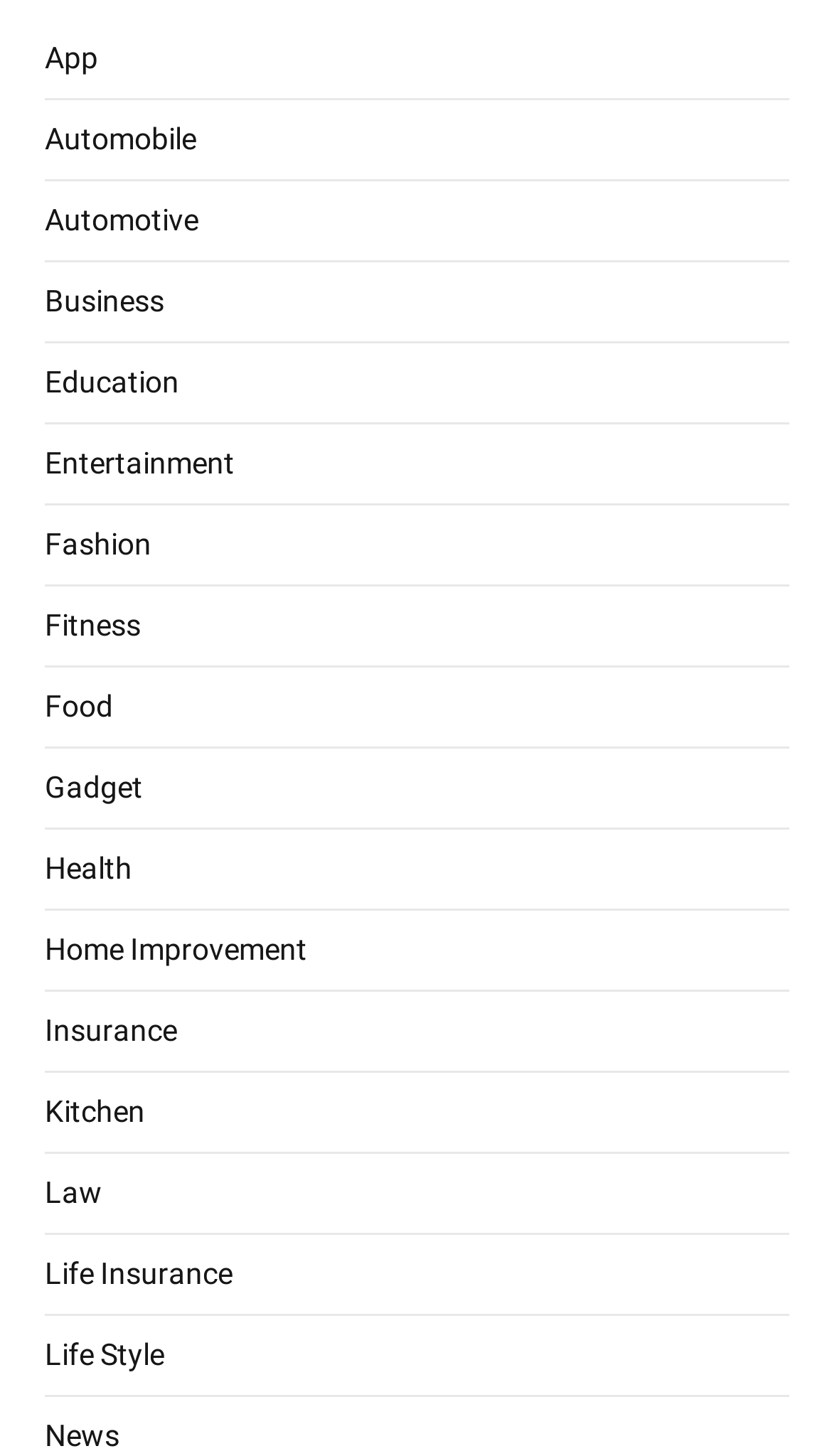Give a one-word or one-phrase response to the question: 
What is the category located at the bottom of the list?

News